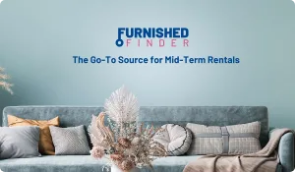Use a single word or phrase to answer the question:
What is the purpose of Furnished Finder?

Mid-term rentals